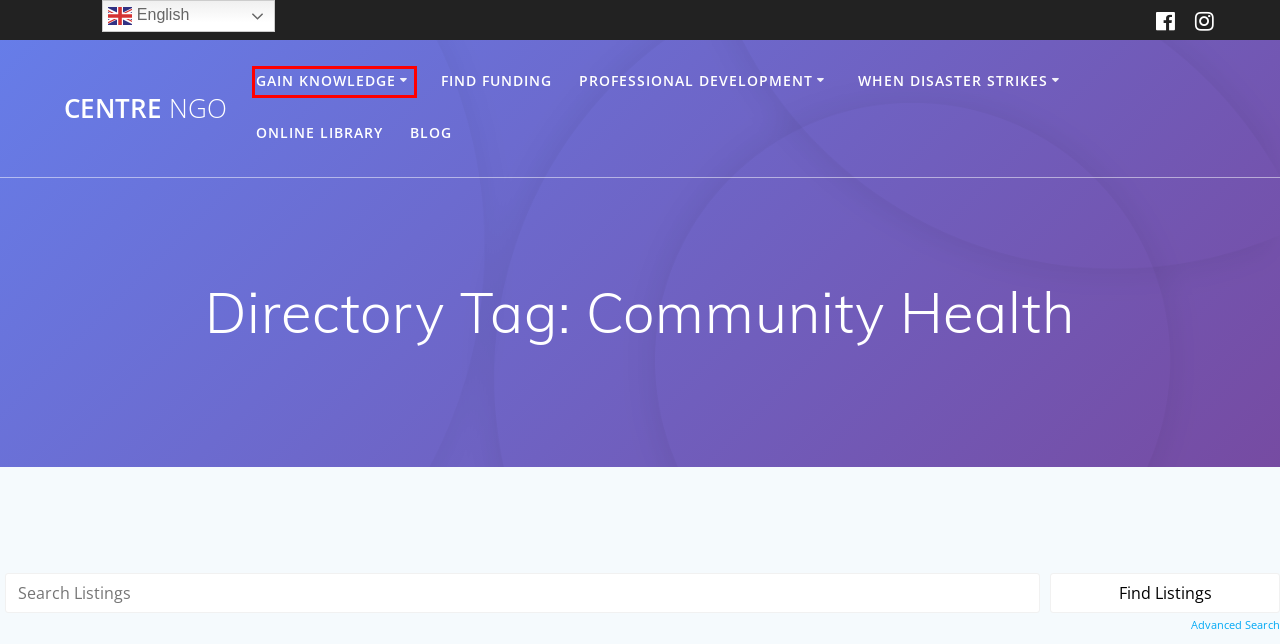Observe the screenshot of a webpage with a red bounding box around an element. Identify the webpage description that best fits the new page after the element inside the bounding box is clicked. The candidates are:
A. Smart Giving - Centre NGO
B. When Disaster Strikes - Centre NGO
C. Emerging Trends On Social Innovation Archives - Centre NGO
D. Blog - Centre NGO
E. Gain Knowledge - Centre NGO
F. Partnership Hub - Centre NGO
G. Management & Organization Behavior Archives - Centre NGO
H. Calendar - Centre NGO

E